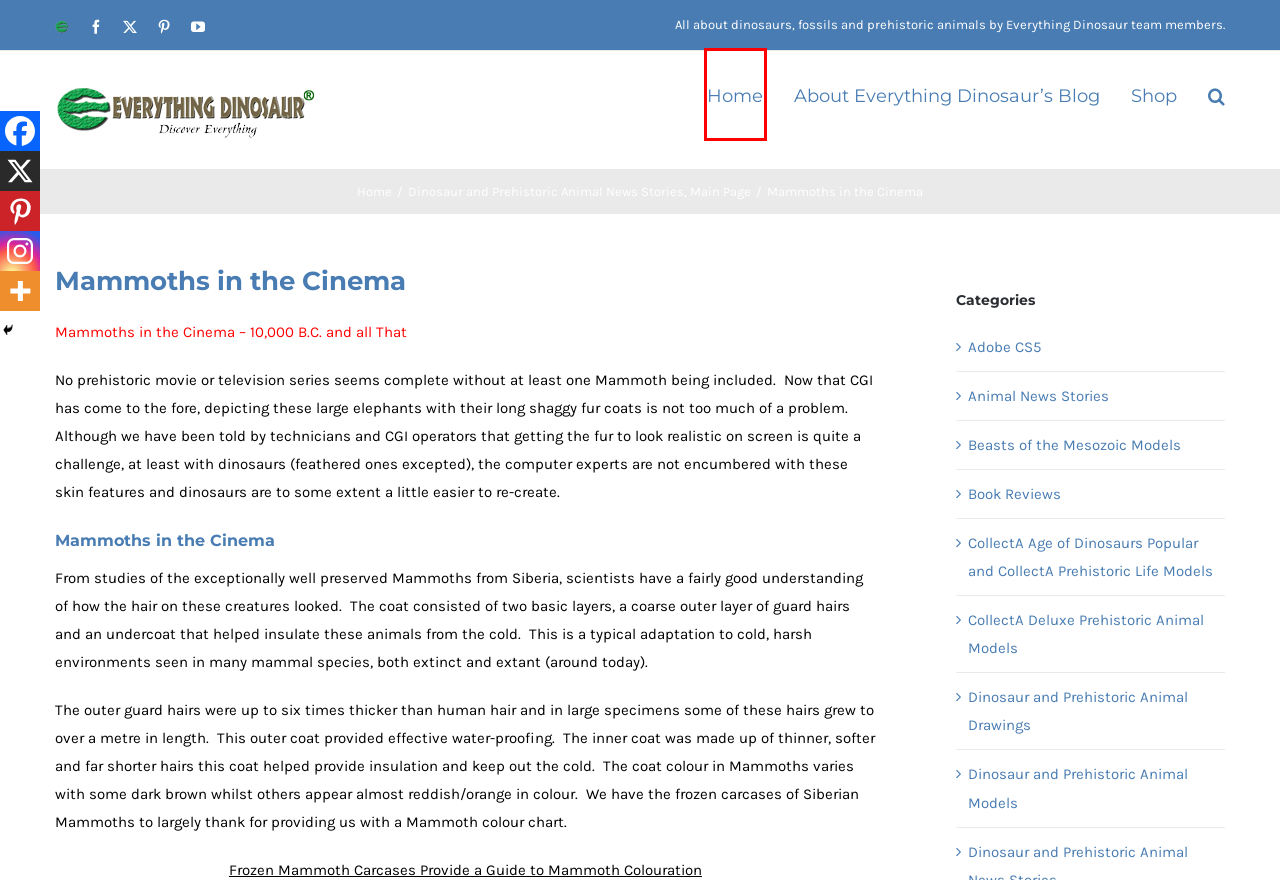Analyze the screenshot of a webpage with a red bounding box and select the webpage description that most accurately describes the new page resulting from clicking the element inside the red box. Here are the candidates:
A. Book Reviews
B. Everything Dinosaur Blog - Dinosaur Models
C. Beasts of the Mesozoic Models
D. Animal News Stories
E. CollectA Deluxe Prehistoric Animal Models
F. Everything Dinosaur Blog Welcome to our Blog
G. Main Page
H. Dinosaur and Prehistoric Animal News Stories

B